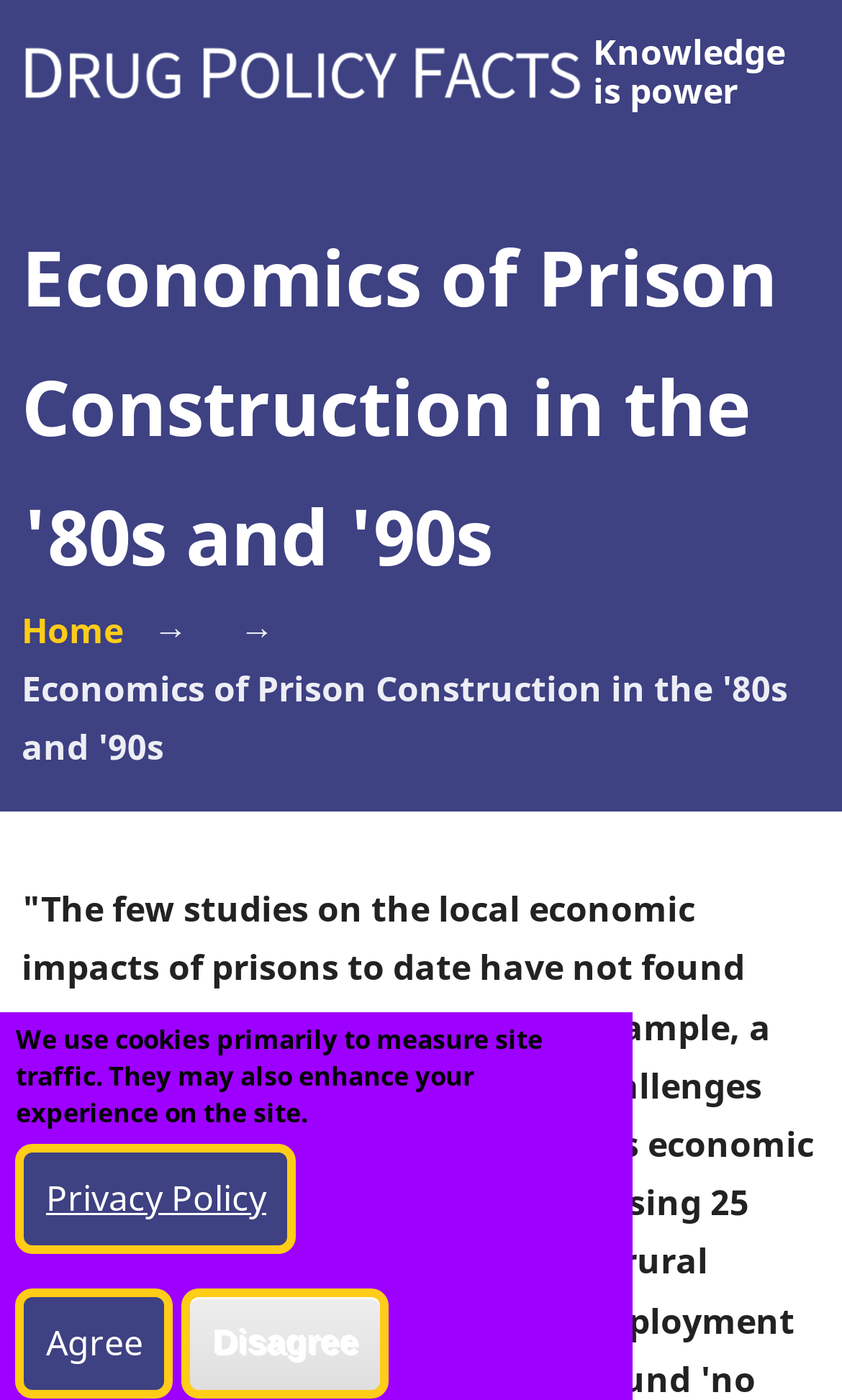Given the element description: "Privacy Policy", predict the bounding box coordinates of the UI element it refers to, using four float numbers between 0 and 1, i.e., [left, top, right, bottom].

[0.019, 0.816, 0.352, 0.895]